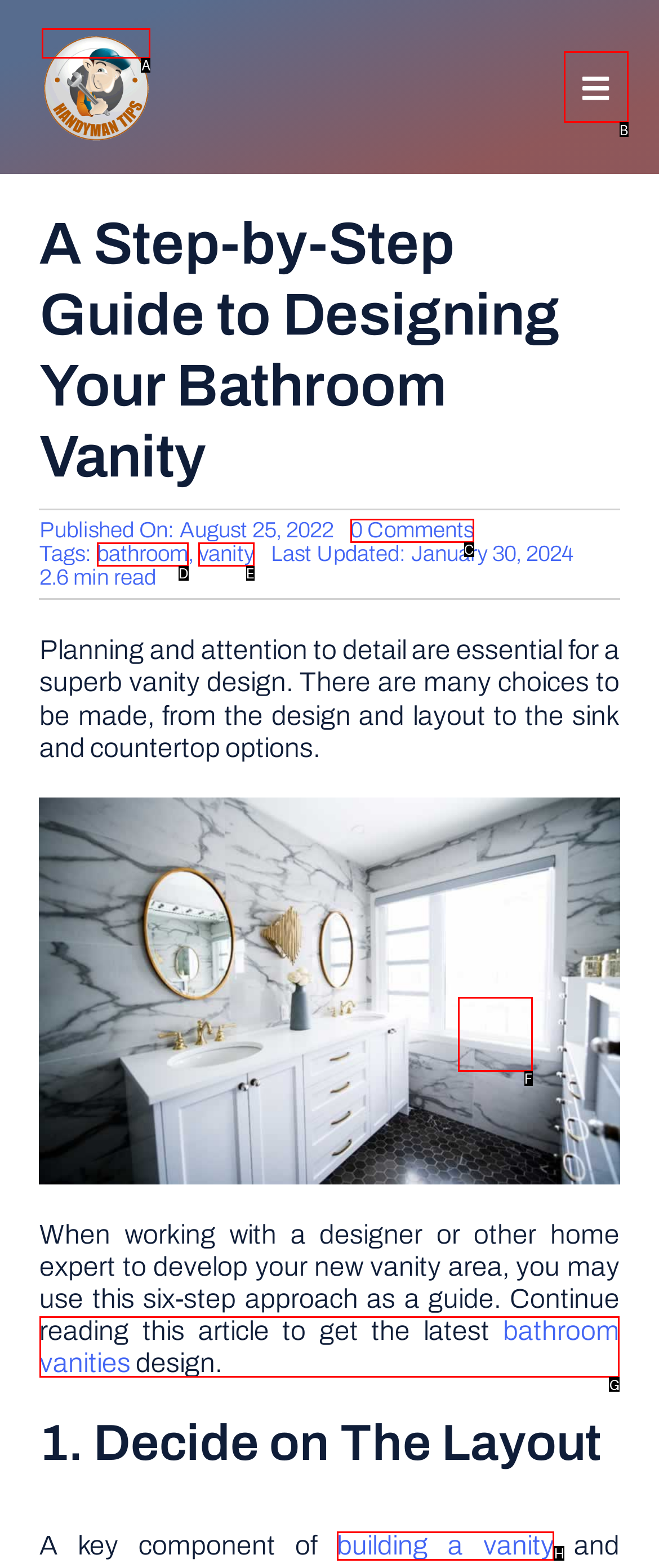Identify the correct UI element to click for this instruction: Click the Handyman tips logo
Respond with the appropriate option's letter from the provided choices directly.

A